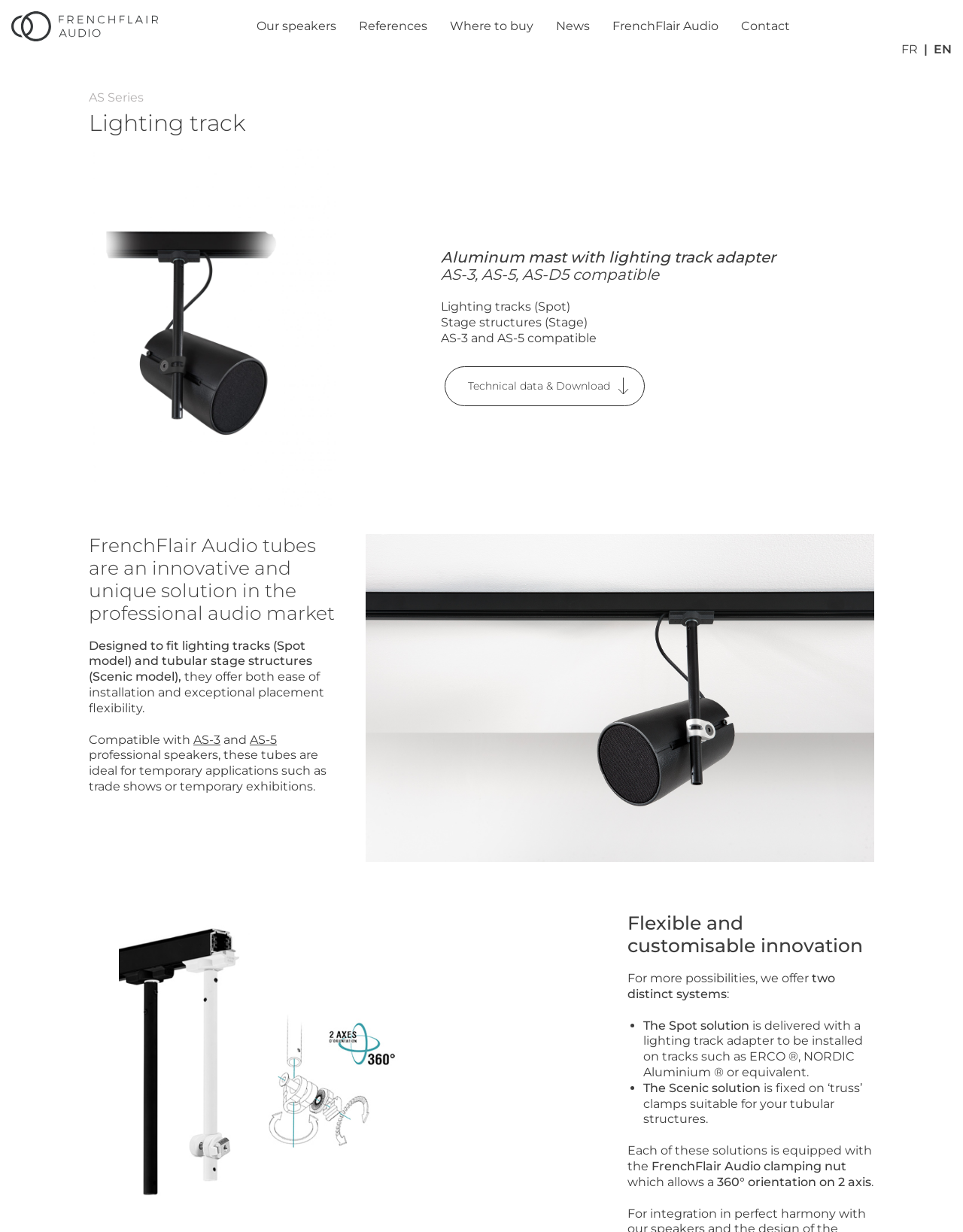Identify the bounding box coordinates of the area that should be clicked in order to complete the given instruction: "Click on the 'Our speakers' link". The bounding box coordinates should be four float numbers between 0 and 1, i.e., [left, top, right, bottom].

[0.266, 0.015, 0.349, 0.027]